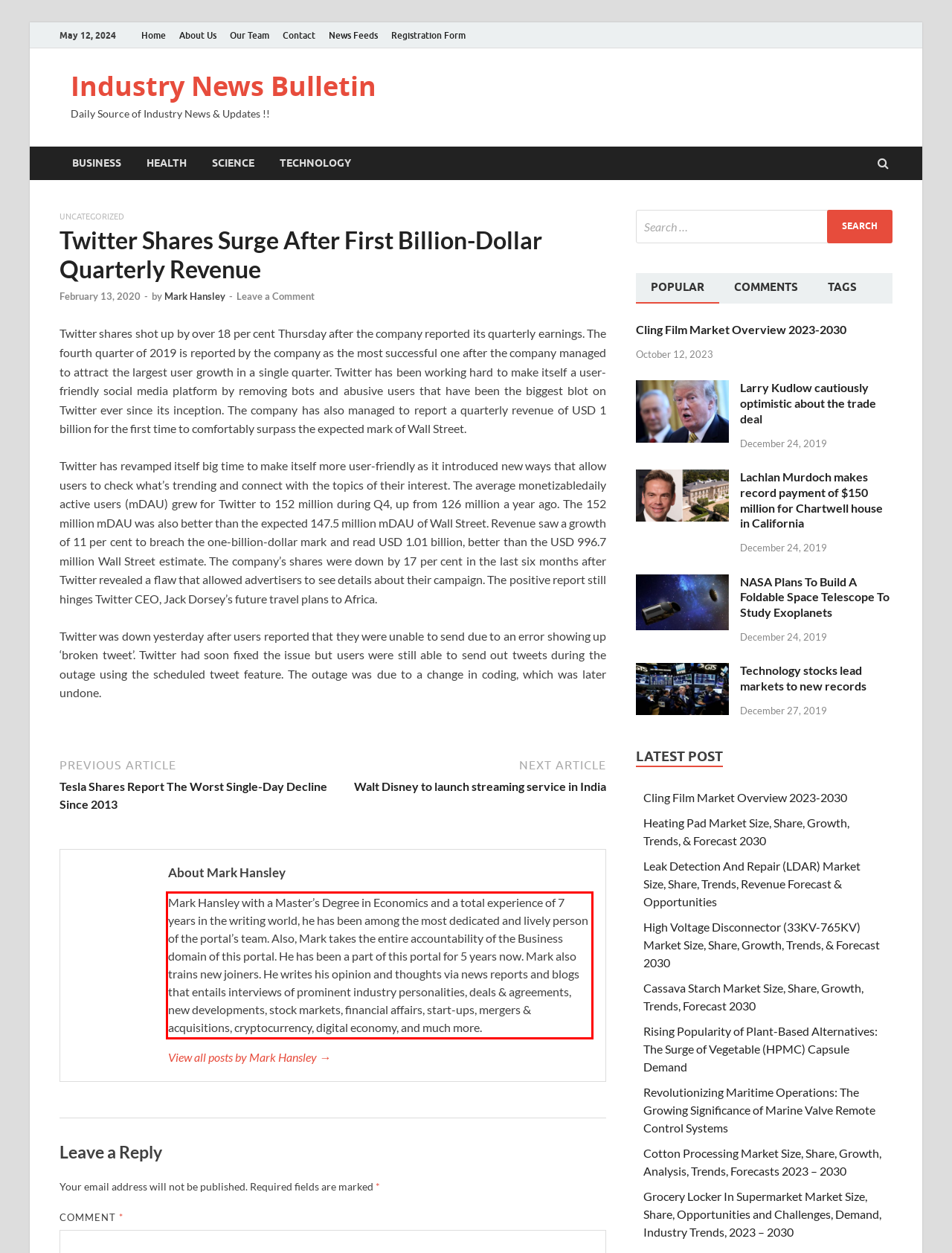Inspect the webpage screenshot that has a red bounding box and use OCR technology to read and display the text inside the red bounding box.

Mark Hansley with a Master’s Degree in Economics and a total experience of 7 years in the writing world, he has been among the most dedicated and lively person of the portal’s team. Also, Mark takes the entire accountability of the Business domain of this portal. He has been a part of this portal for 5 years now. Mark also trains new joiners. He writes his opinion and thoughts via news reports and blogs that entails interviews of prominent industry personalities, deals & agreements, new developments, stock markets, financial affairs, start-ups, mergers & acquisitions, cryptocurrency, digital economy, and much more.